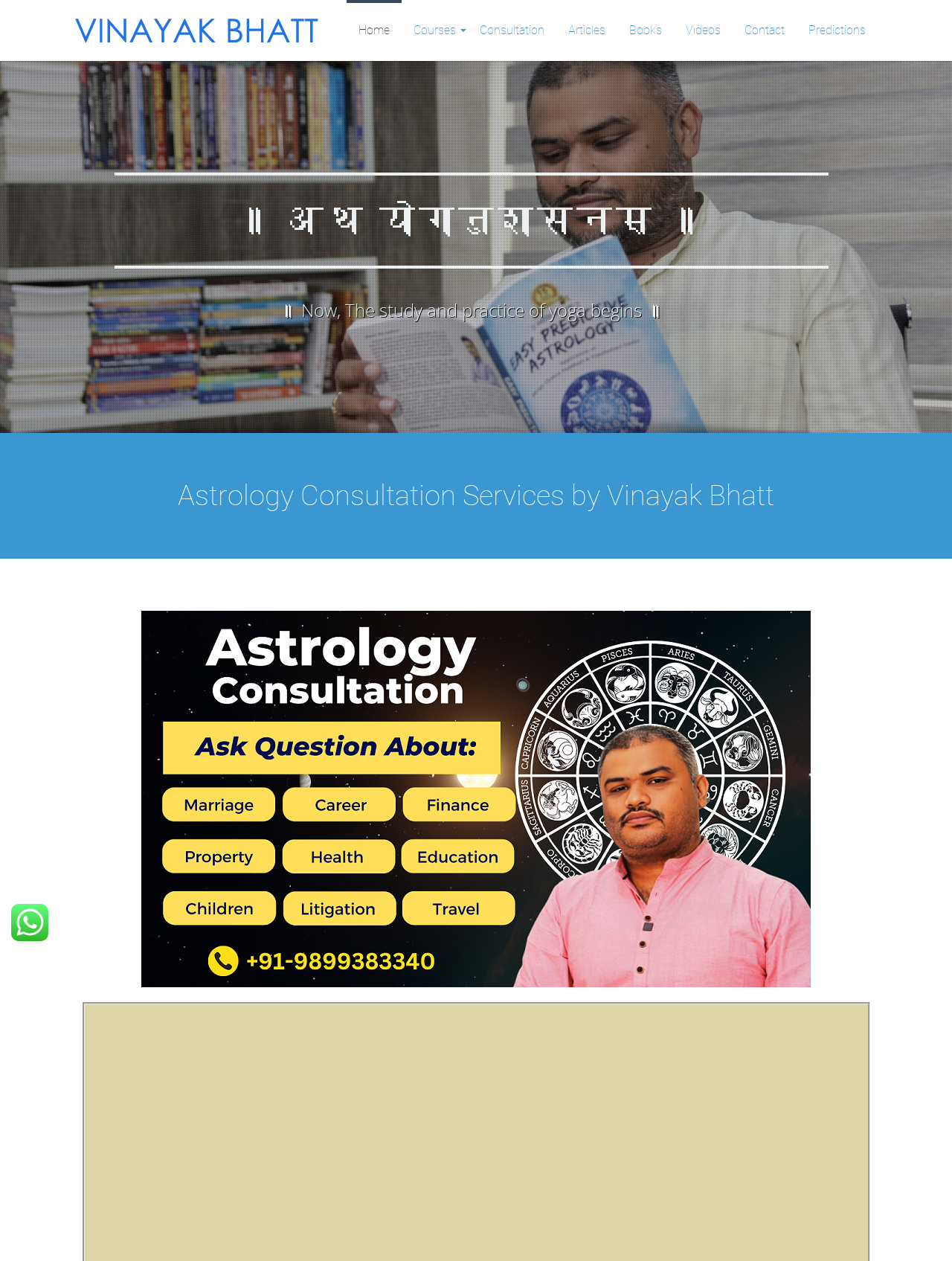Pinpoint the bounding box coordinates for the area that should be clicked to perform the following instruction: "Click the Contact link".

[0.769, 0.0, 0.836, 0.048]